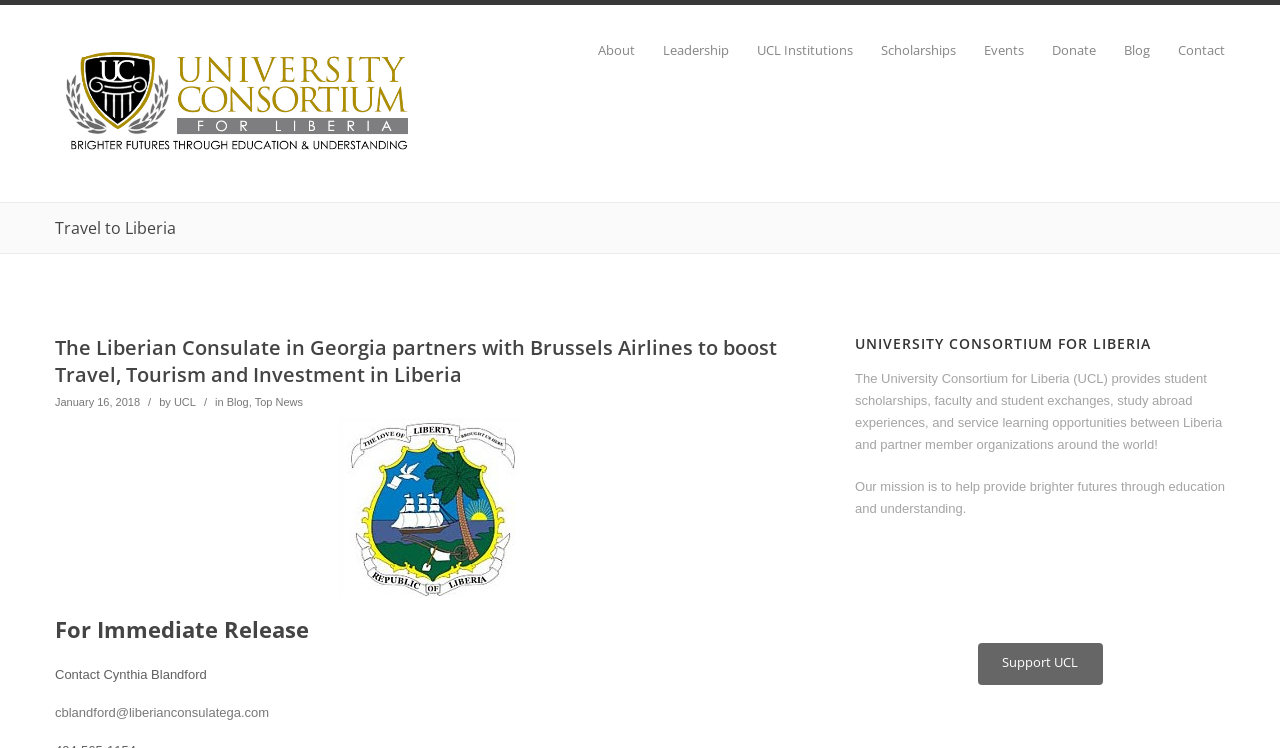How can one support the University Consortium for Liberia?
Based on the image, please offer an in-depth response to the question.

The way to support the University Consortium for Liberia can be found in the link 'Support UCL' which is located at the bottom of the webpage. This link is likely to direct the user to a page where they can provide support to the consortium.